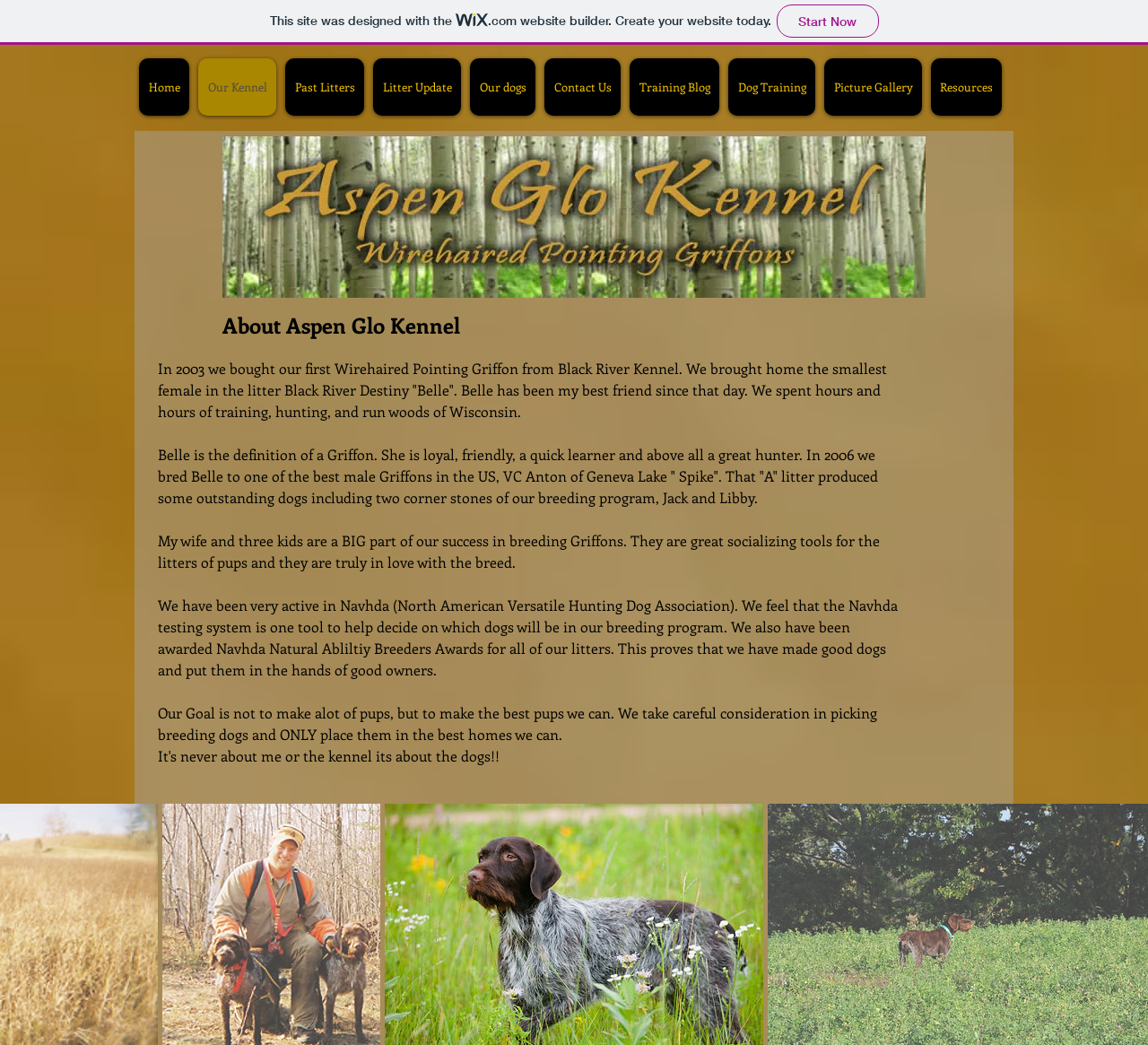Based on the element description: "Past Litters", identify the UI element and provide its bounding box coordinates. Use four float numbers between 0 and 1, [left, top, right, bottom].

[0.248, 0.056, 0.317, 0.111]